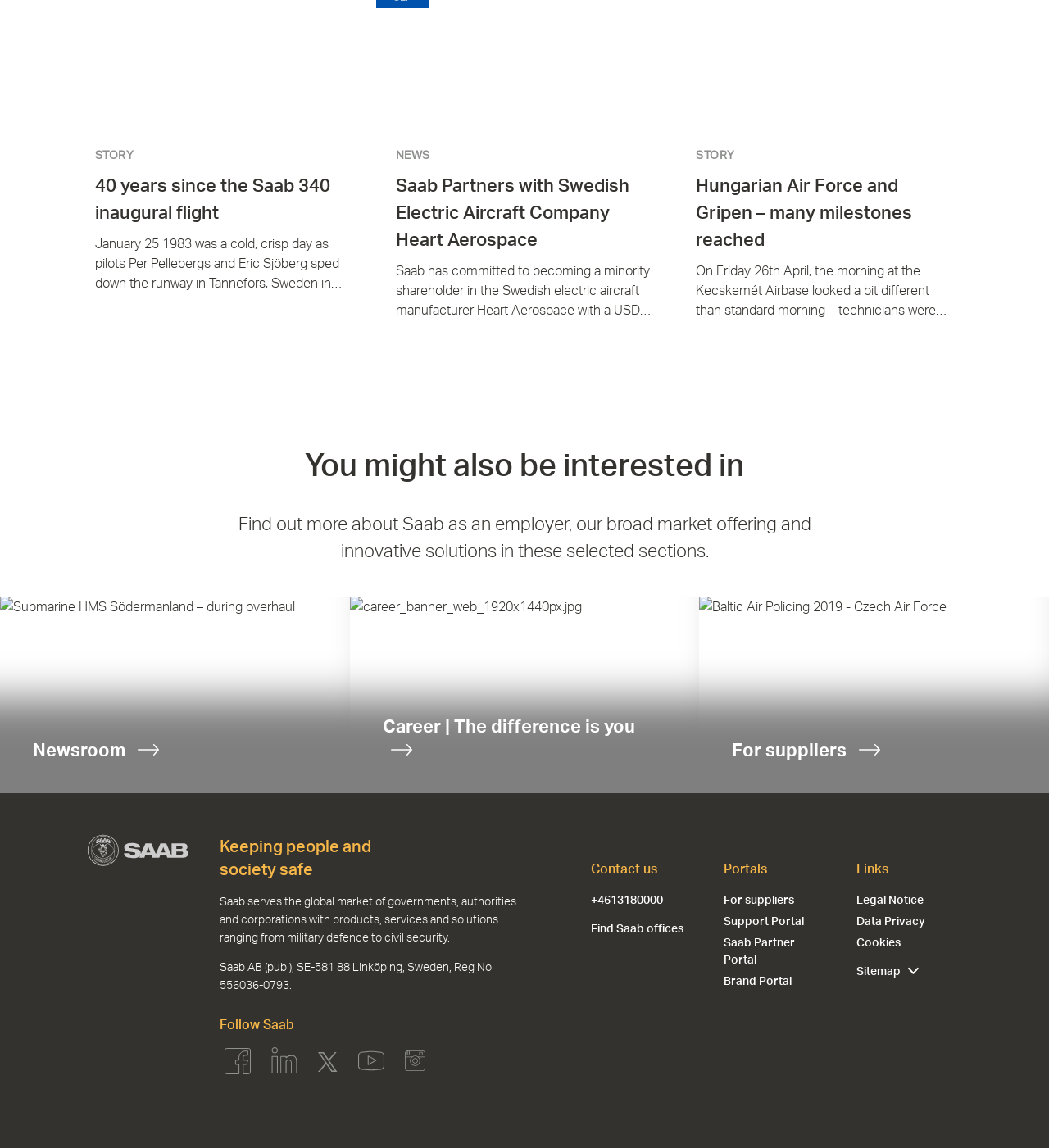What was the duration of the first flight with the Saab 340?
Offer a detailed and full explanation in response to the question.

The webpage mentions that the first flight with the Saab 340 lasted one hour and 21 minutes, as stated in the section '40 years since the Saab 340 inaugural flight'.